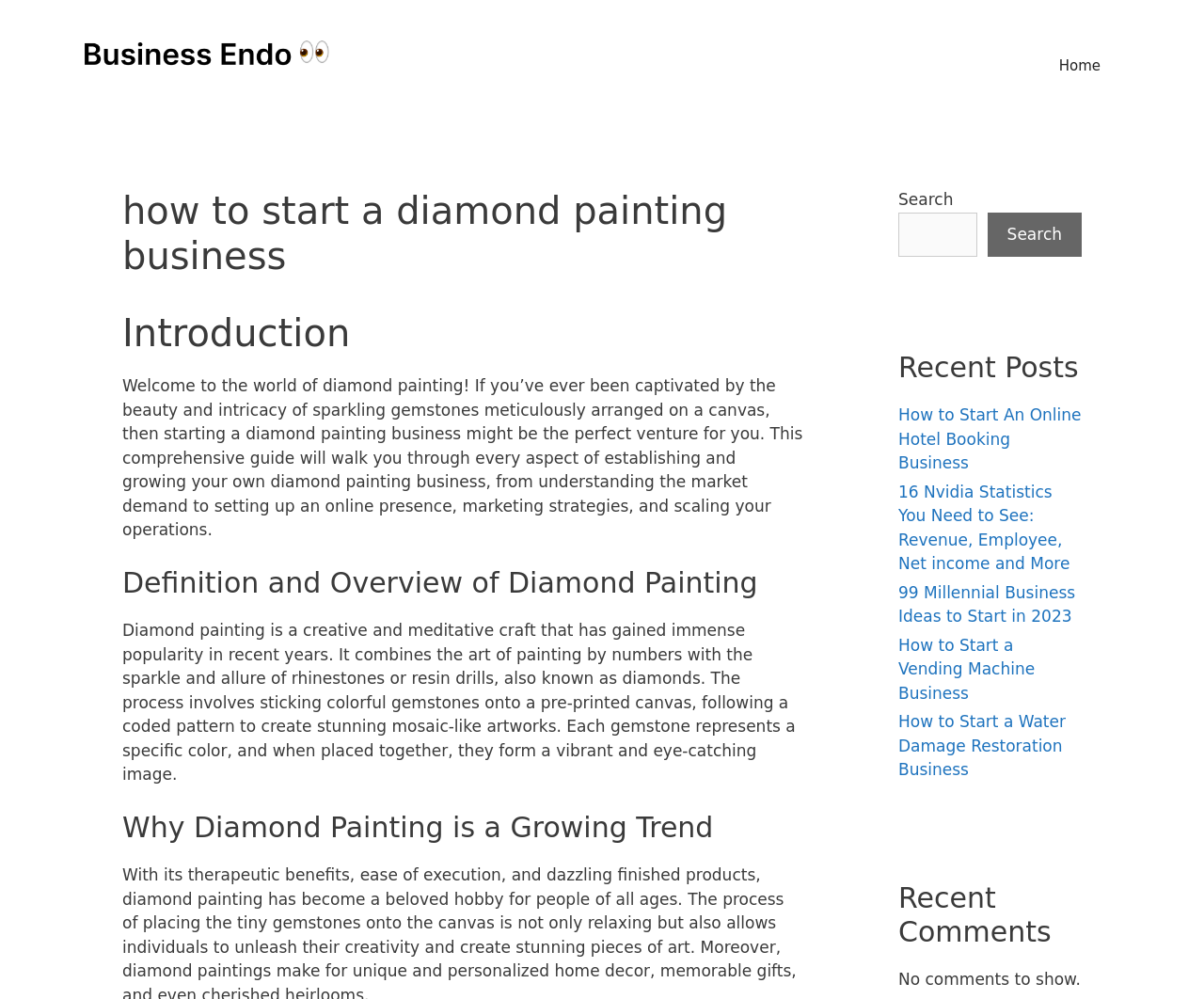What is diamond painting?
Answer the question in as much detail as possible.

According to the StaticText element, diamond painting is a creative and meditative craft that involves sticking colorful gemstones onto a pre-printed canvas, following a coded pattern to create stunning mosaic-like artworks.